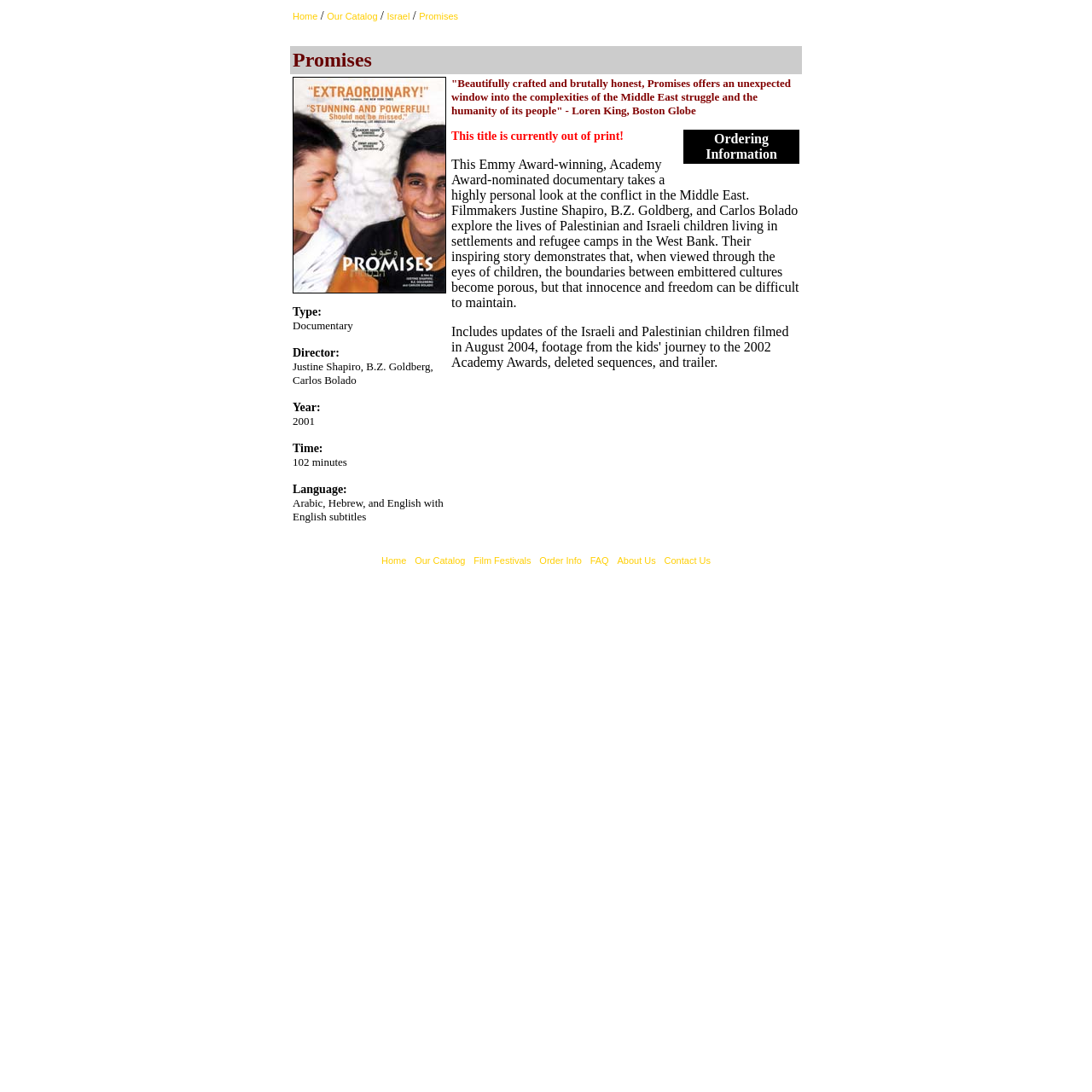Locate the bounding box coordinates of the element that should be clicked to fulfill the instruction: "Read about 'What is modelica_bridge?'".

None